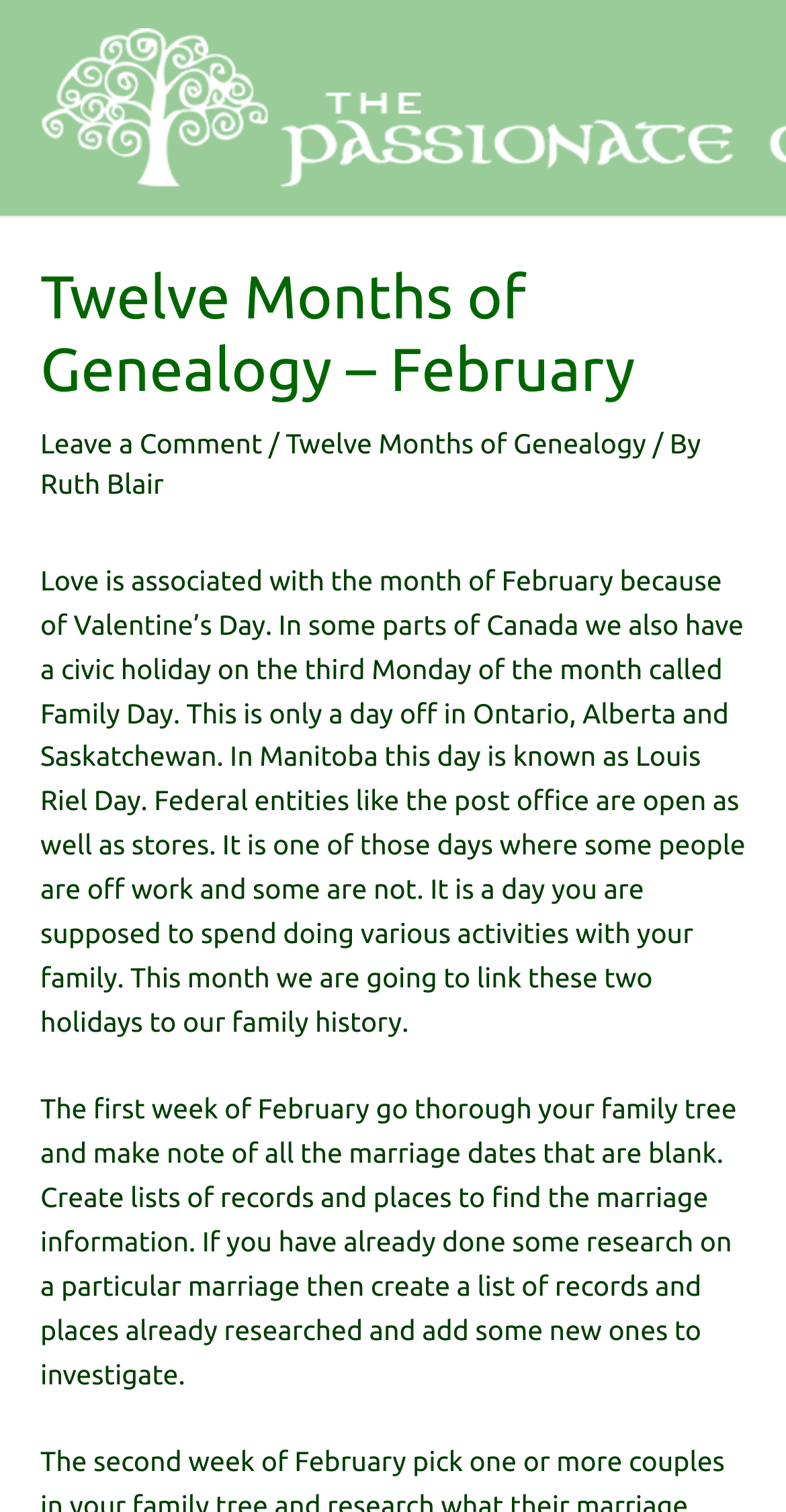Please determine the main heading text of this webpage.

Twelve Months of Genealogy – February